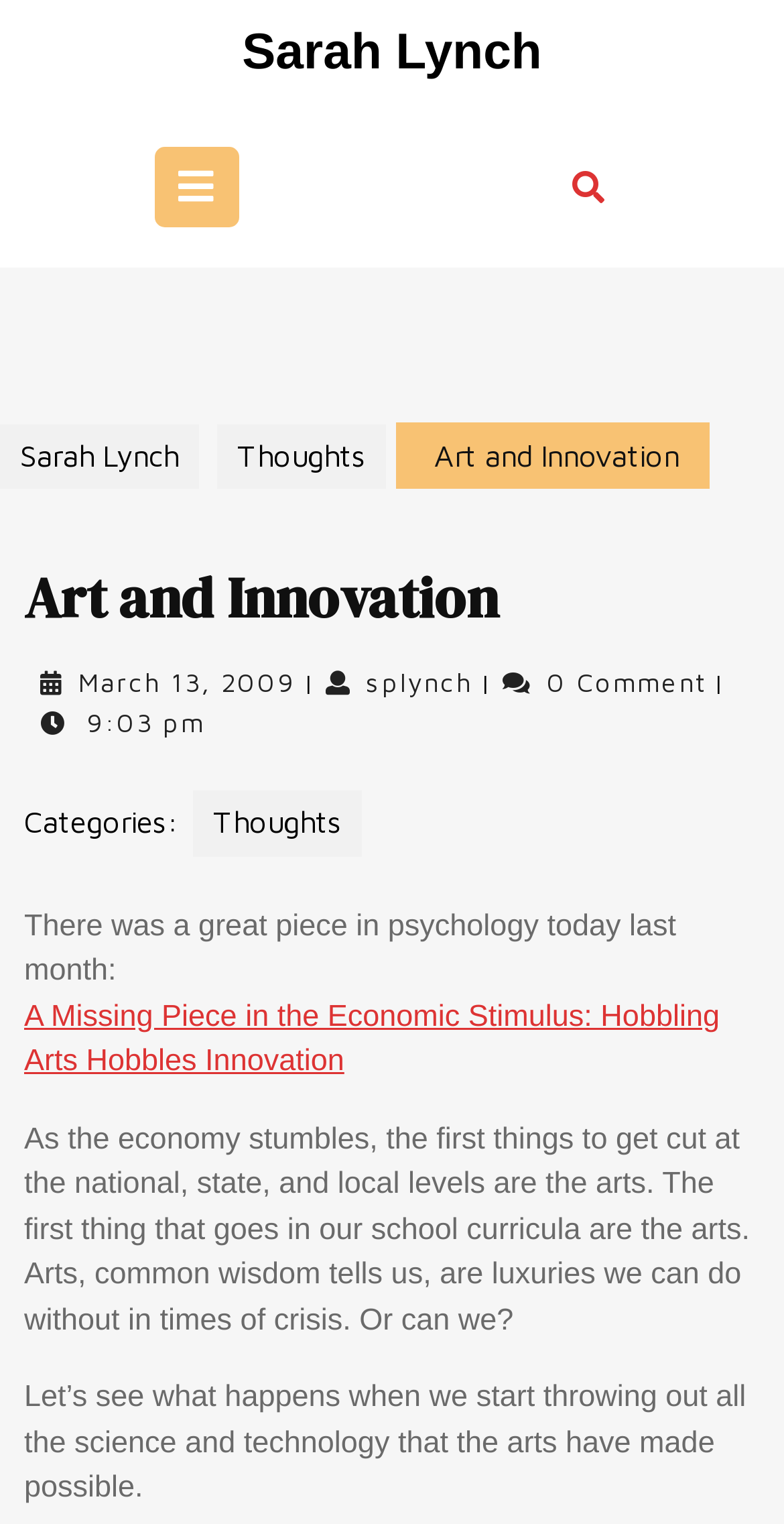Determine the bounding box coordinates of the section to be clicked to follow the instruction: "Open the tab". The coordinates should be given as four float numbers between 0 and 1, formatted as [left, top, right, bottom].

[0.196, 0.096, 0.304, 0.148]